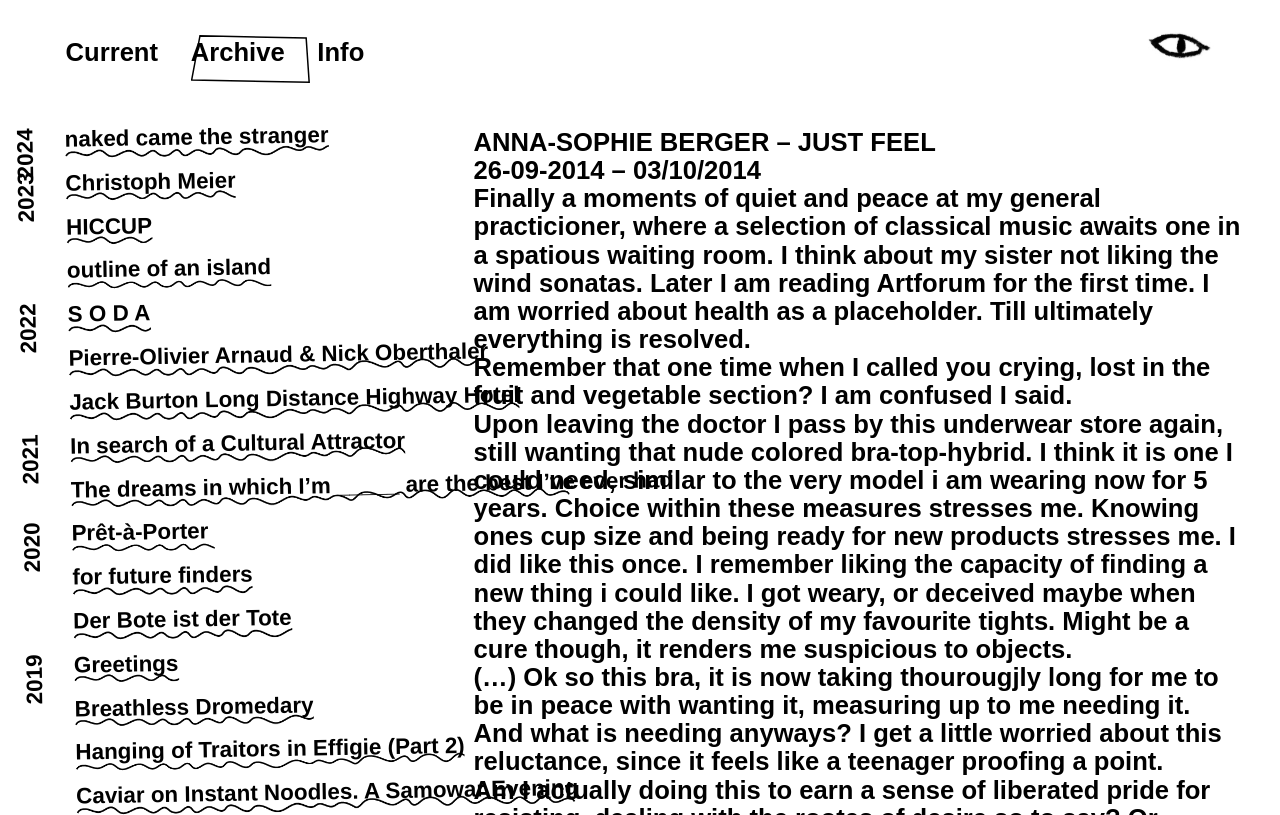What is the theme of the text written by Anna-Sophie Berger?
Please provide a comprehensive answer based on the information in the image.

The text written by Anna-Sophie Berger is a personal and introspective passage that talks about her experiences, thoughts, and feelings, including her visit to the doctor, her sister, and her preferences for clothing.